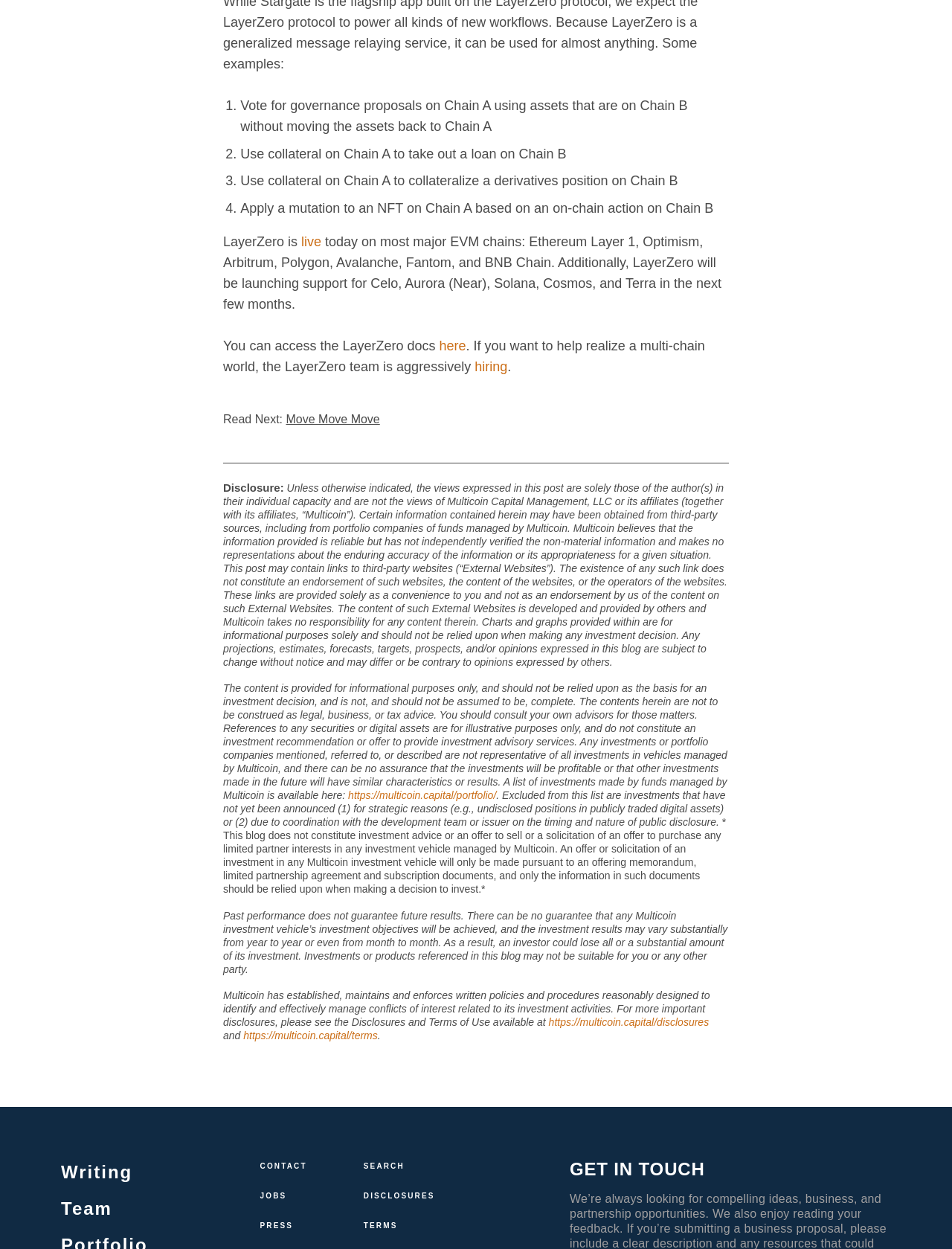Utilize the details in the image to give a detailed response to the question: What is LayerZero?

Based on the text 'LayerZero is live today on most major EVM chains: Ethereum Layer 1, Optimism, Arbitrum, Polygon, Avalanche, Fantom, and BNB Chain.', we can infer that LayerZero is a platform that is currently operational on multiple major EVM chains.